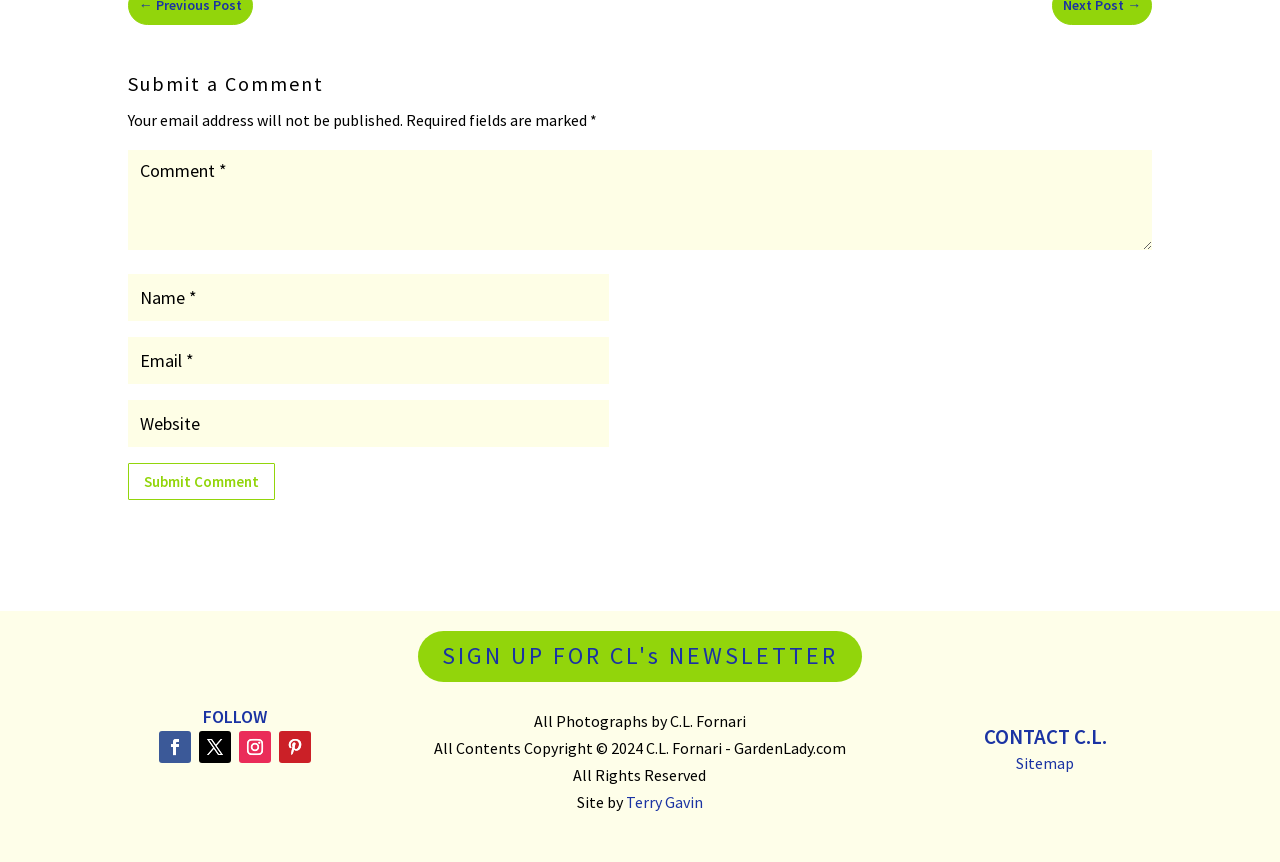Please provide a comprehensive answer to the question based on the screenshot: What is the purpose of the form?

The form has fields for name, email, and comment, and a submit button, indicating that it is used to submit a comment on the webpage.